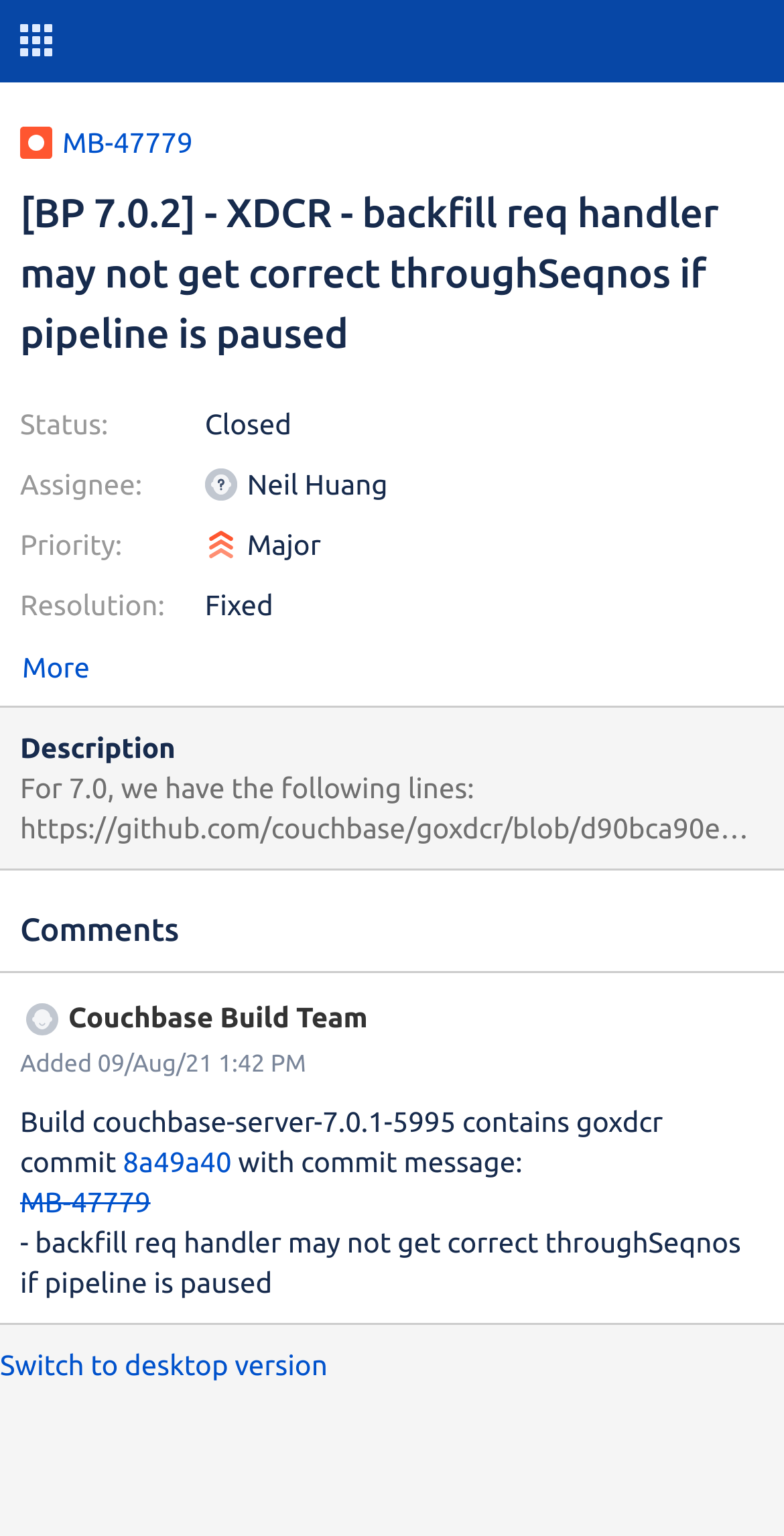What is the priority of this issue?
Answer the question with a thorough and detailed explanation.

I determined the answer by looking at the 'Priority:' label and its corresponding value 'Major' on the webpage.